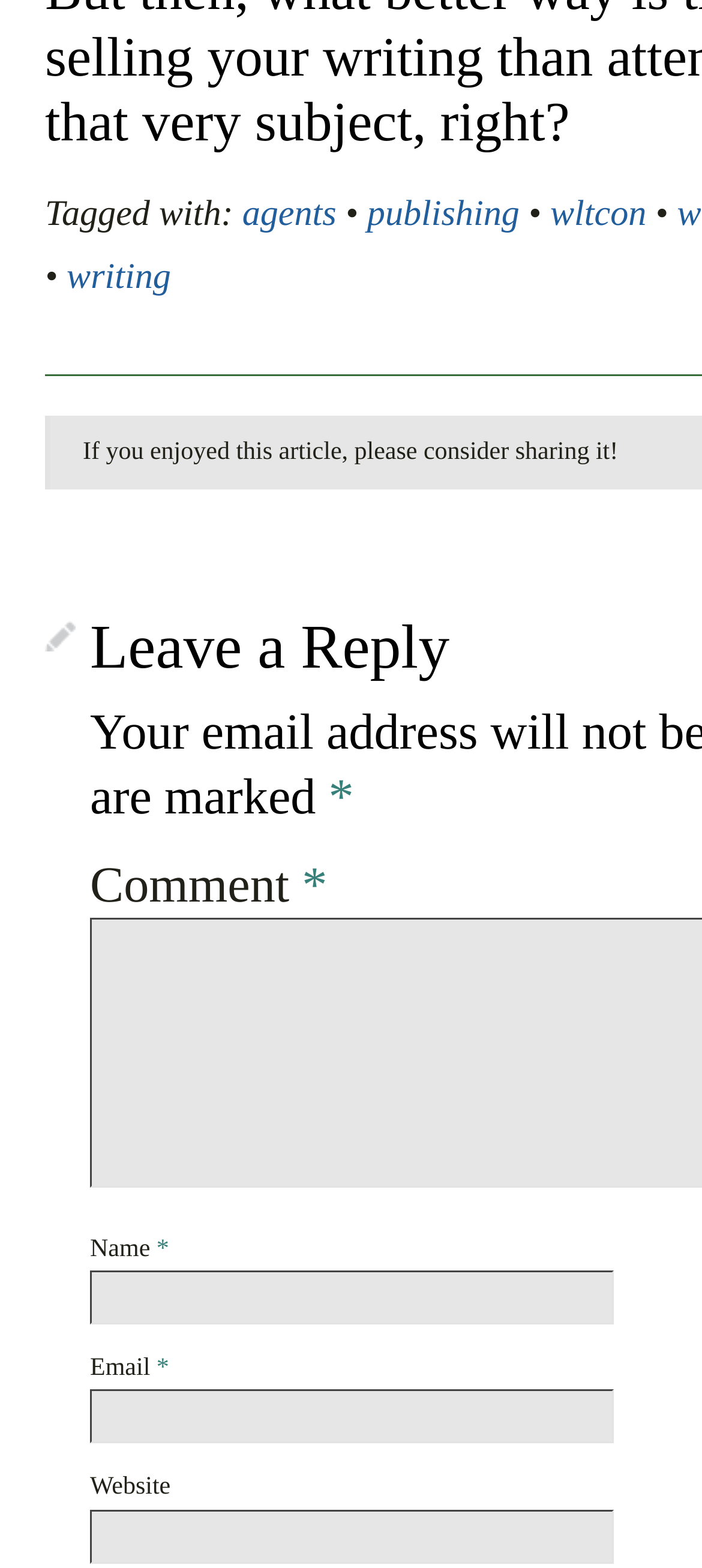Given the element description parent_node: Email * aria-describedby="email-notes" name="email", identify the bounding box coordinates for the UI element on the webpage screenshot. The format should be (top-left x, top-left y, bottom-right x, bottom-right y), with values between 0 and 1.

[0.128, 0.886, 0.874, 0.921]